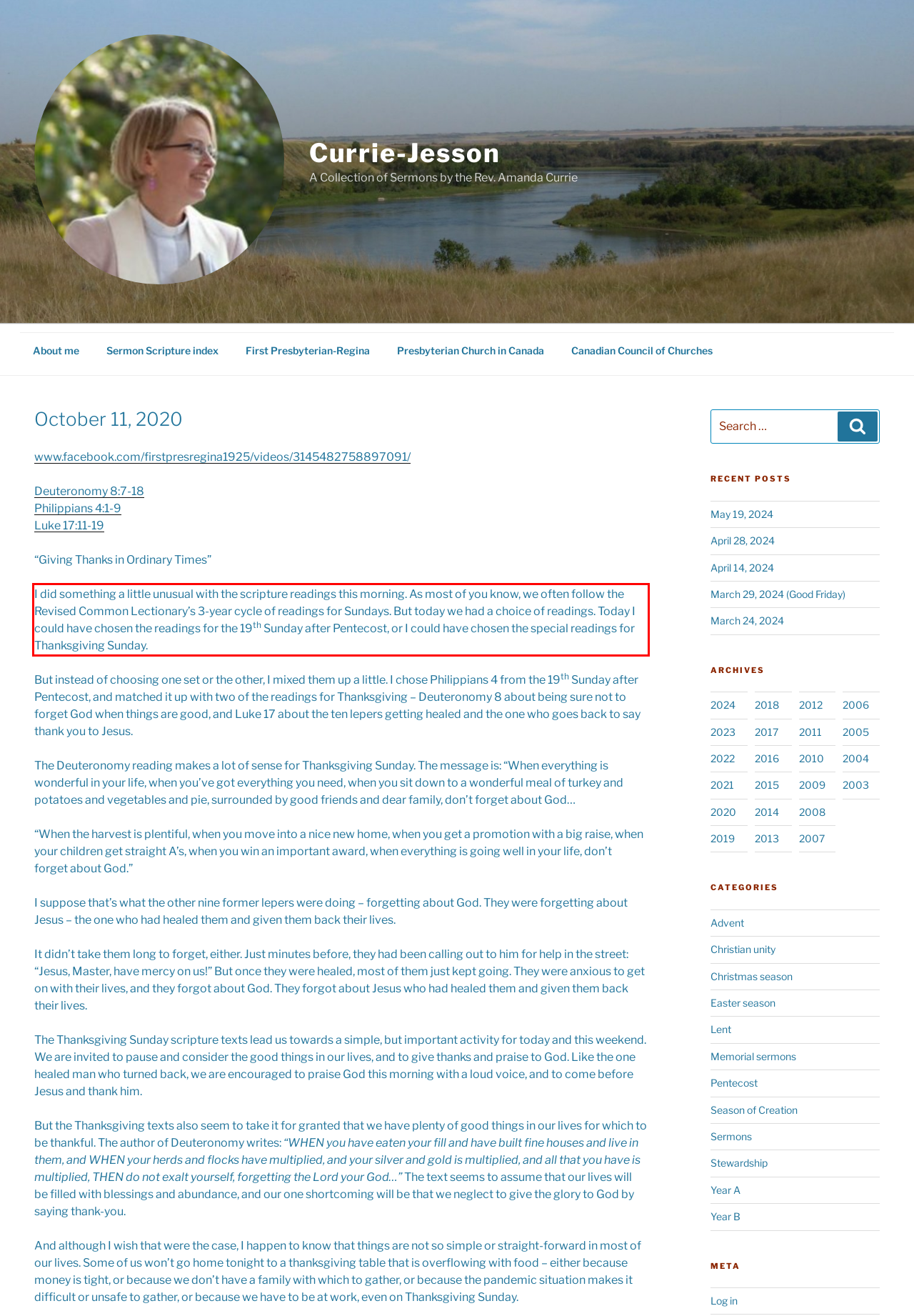You have a screenshot with a red rectangle around a UI element. Recognize and extract the text within this red bounding box using OCR.

I did something a little unusual with the scripture readings this morning. As most of you know, we often follow the Revised Common Lectionary’s 3-year cycle of readings for Sundays. But today we had a choice of readings. Today I could have chosen the readings for the 19th Sunday after Pentecost, or I could have chosen the special readings for Thanksgiving Sunday.